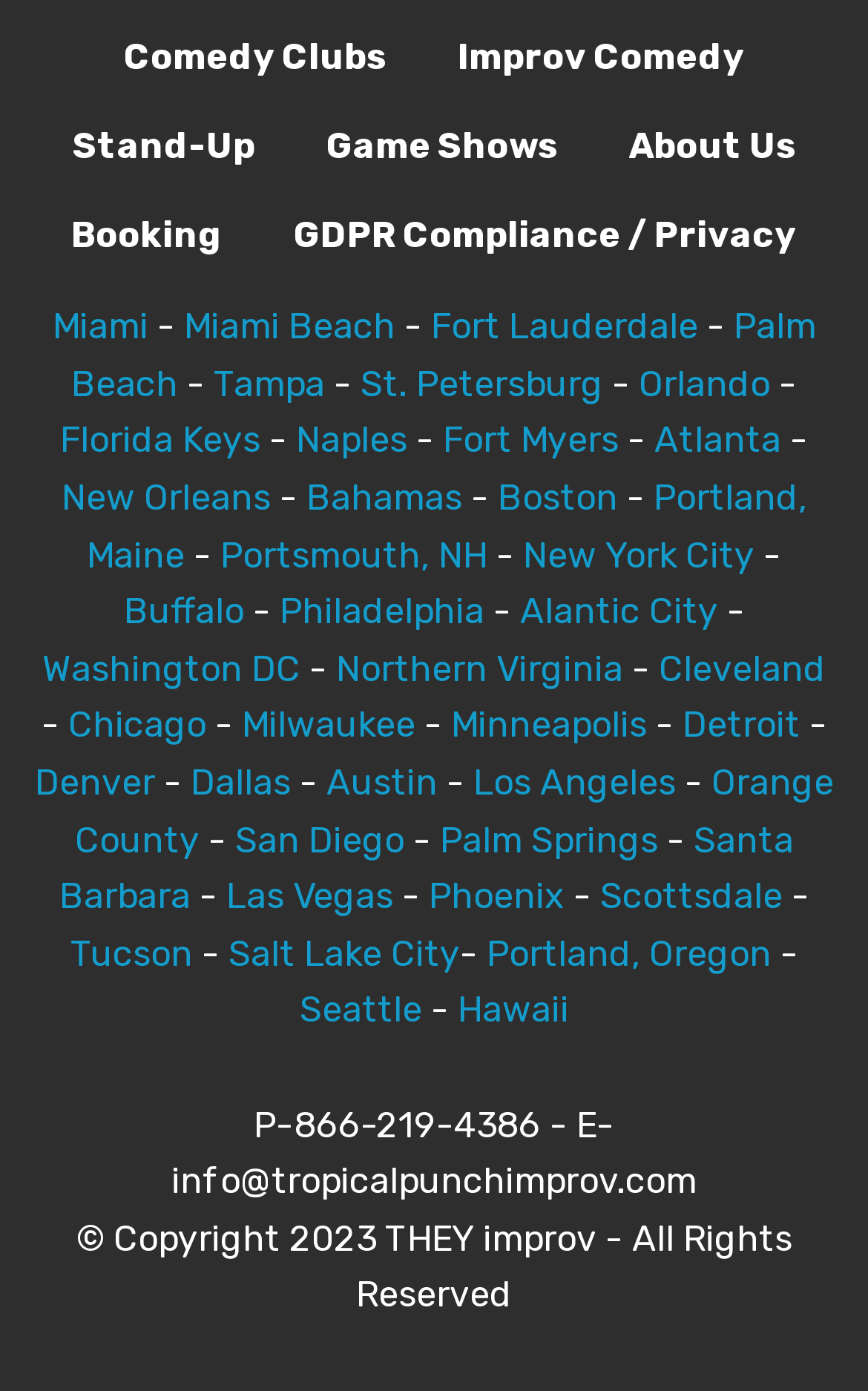Kindly determine the bounding box coordinates for the clickable area to achieve the given instruction: "Learn about GDPR Compliance".

[0.338, 0.154, 0.918, 0.184]